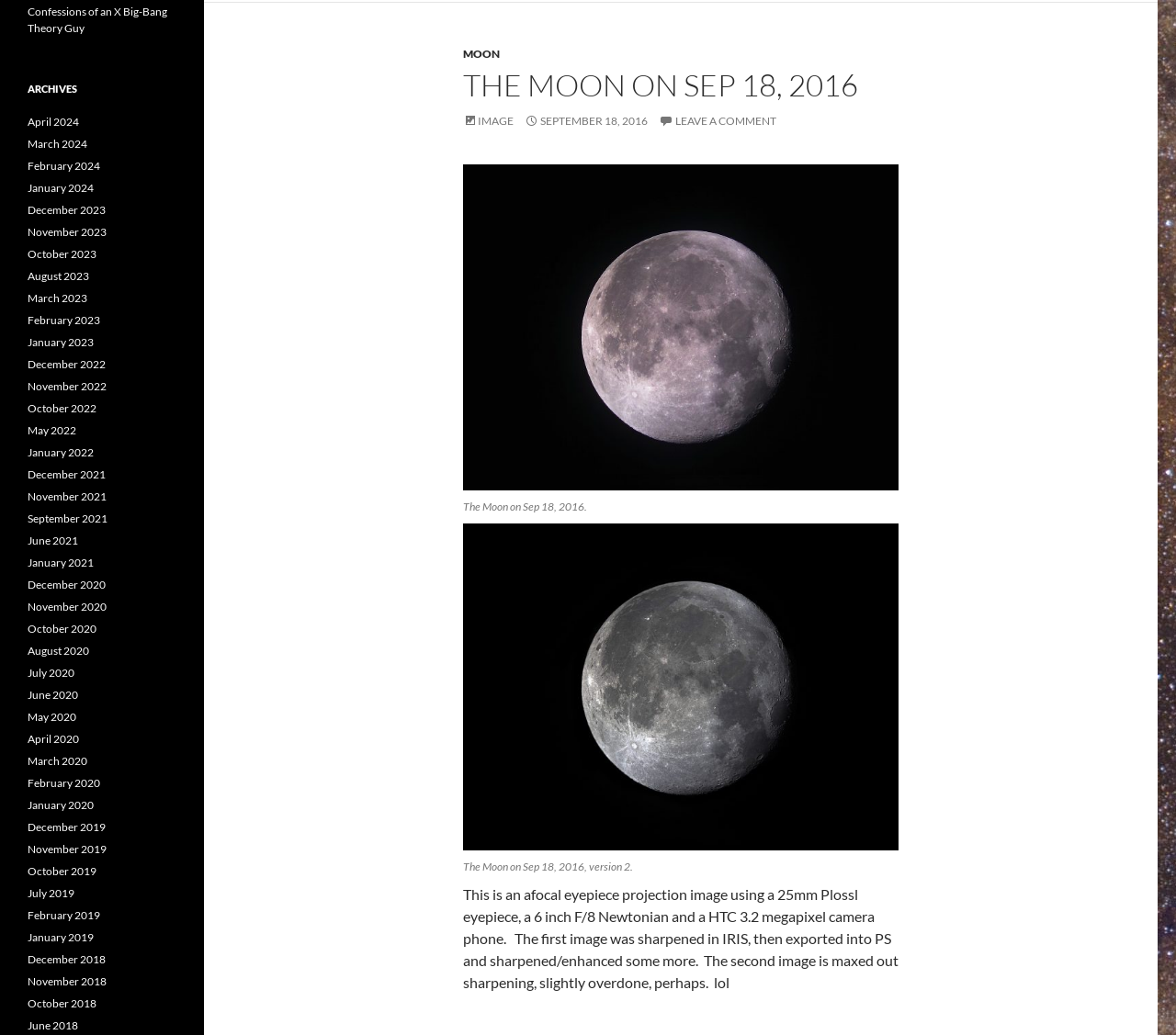Determine the bounding box coordinates of the element that should be clicked to execute the following command: "Read the article about the moon on September 18, 2016".

[0.394, 0.855, 0.764, 0.957]